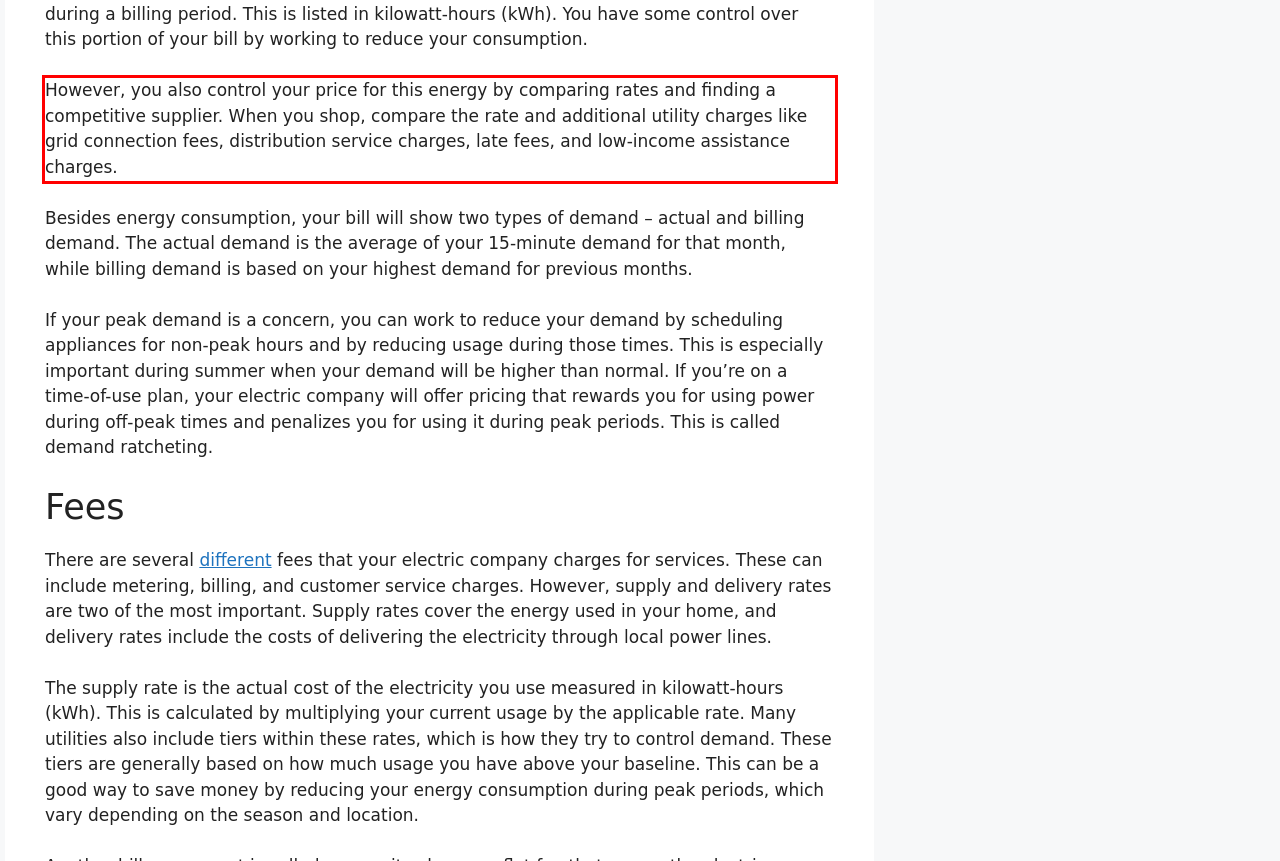Please extract the text content within the red bounding box on the webpage screenshot using OCR.

However, you also control your price for this energy by comparing rates and finding a competitive supplier. When you shop, compare the rate and additional utility charges like grid connection fees, distribution service charges, late fees, and low-income assistance charges.